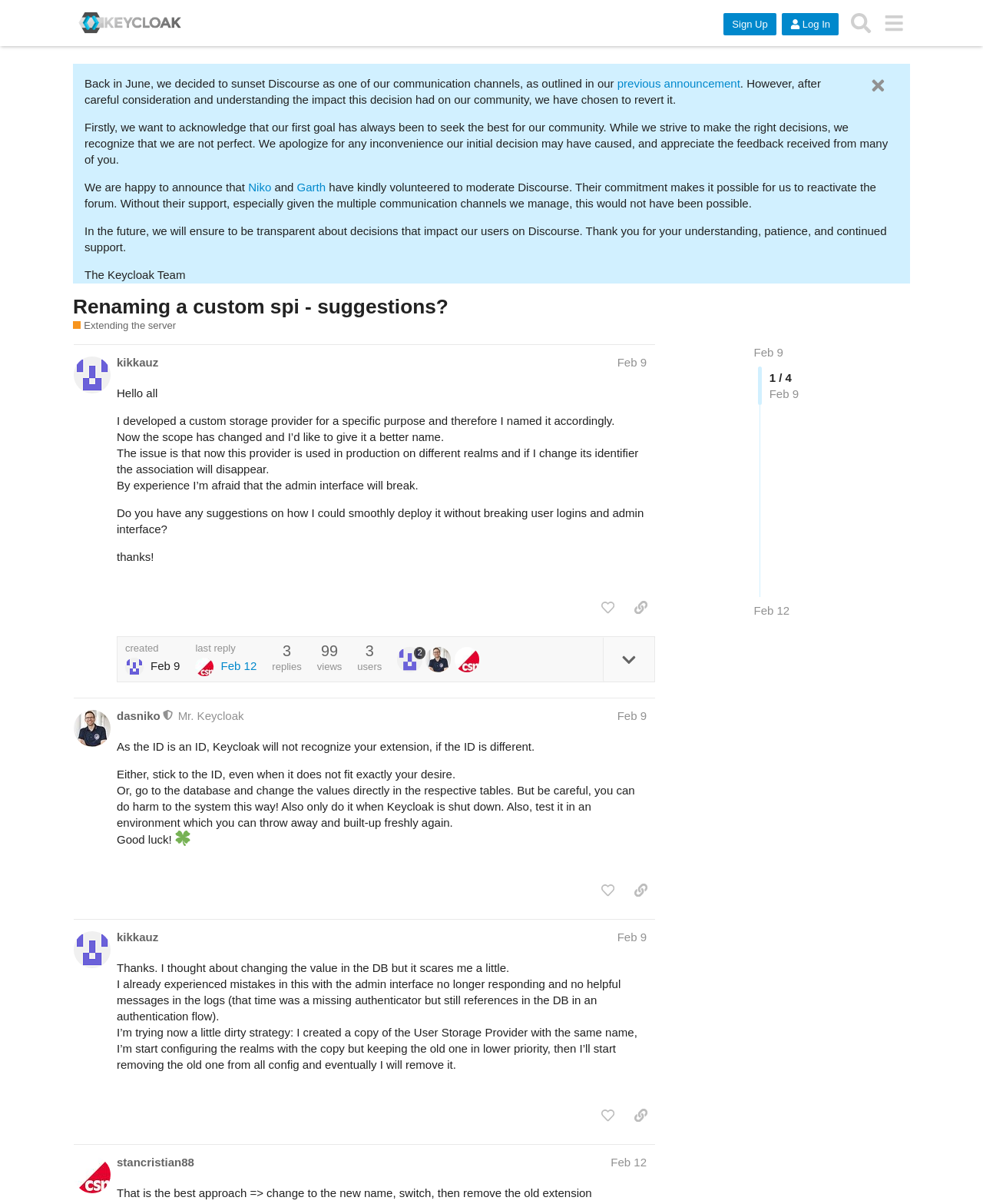What is the name of the team that wrote this announcement?
Look at the image and respond with a one-word or short phrase answer.

The Keycloak Team